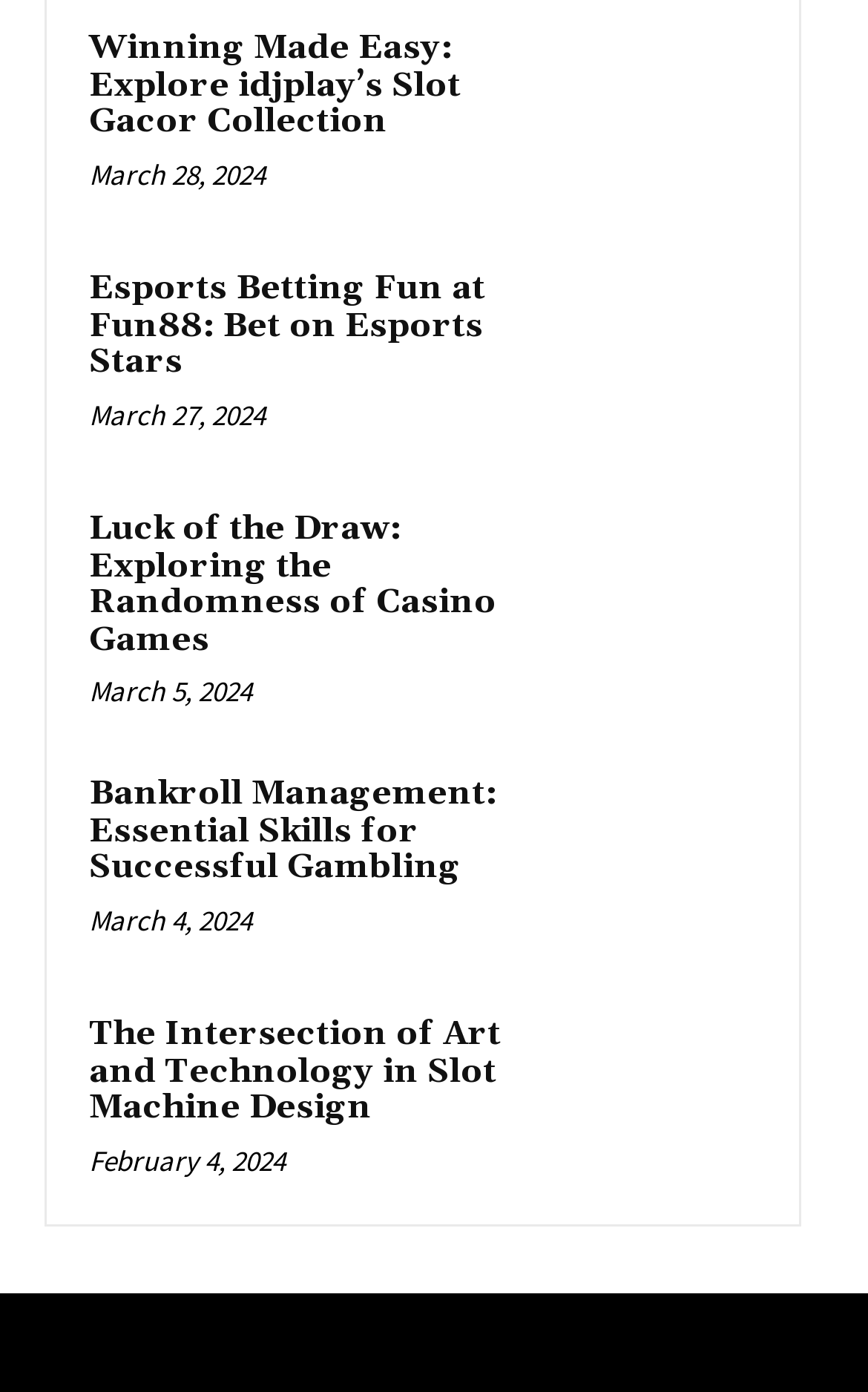What is the title of the second article?
Answer with a single word or short phrase according to what you see in the image.

Esports Betting Fun at Fun88: Bet on Esports Stars